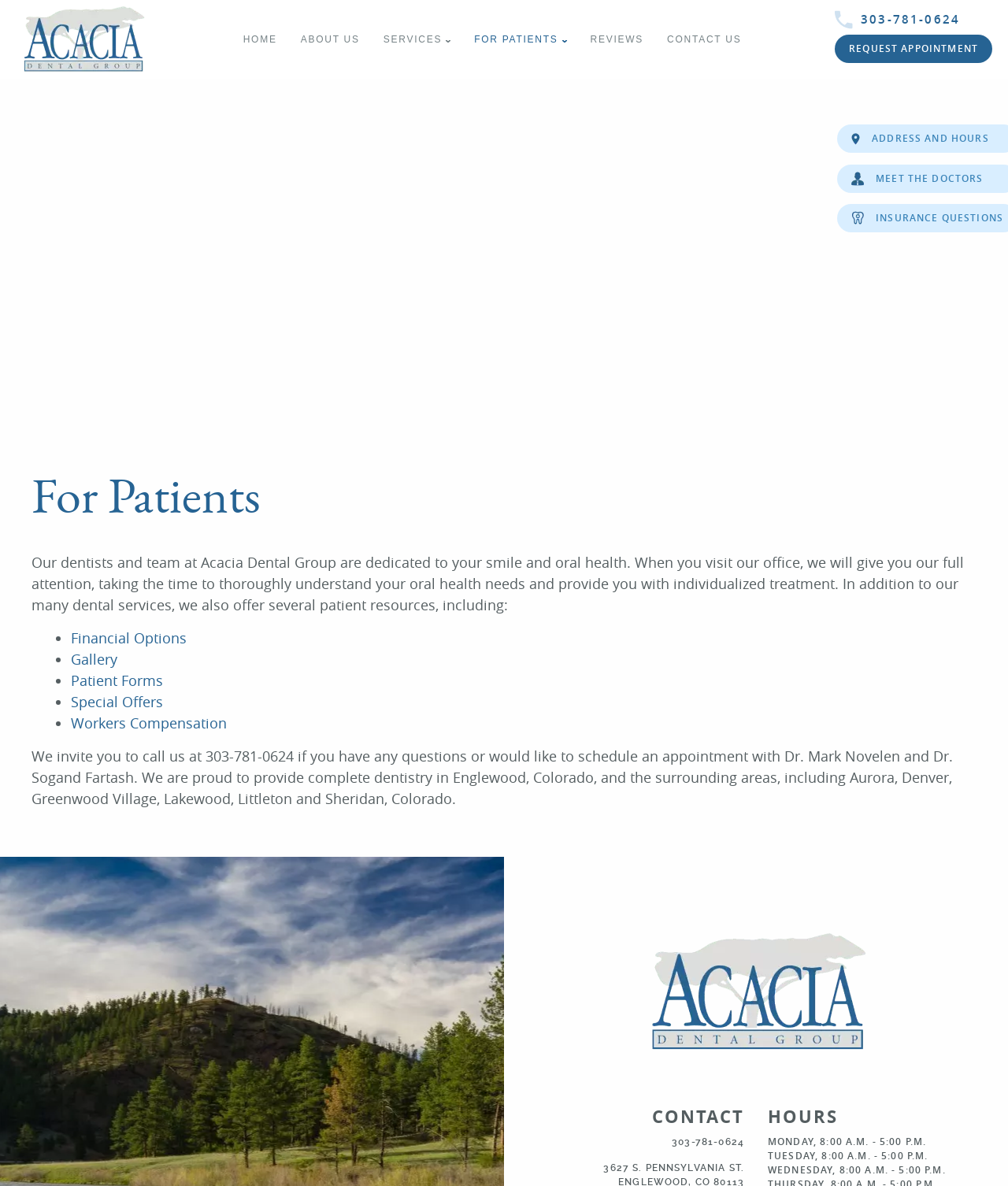Can you provide the bounding box coordinates for the element that should be clicked to implement the instruction: "View the ABOUT US page"?

[0.286, 0.023, 0.369, 0.043]